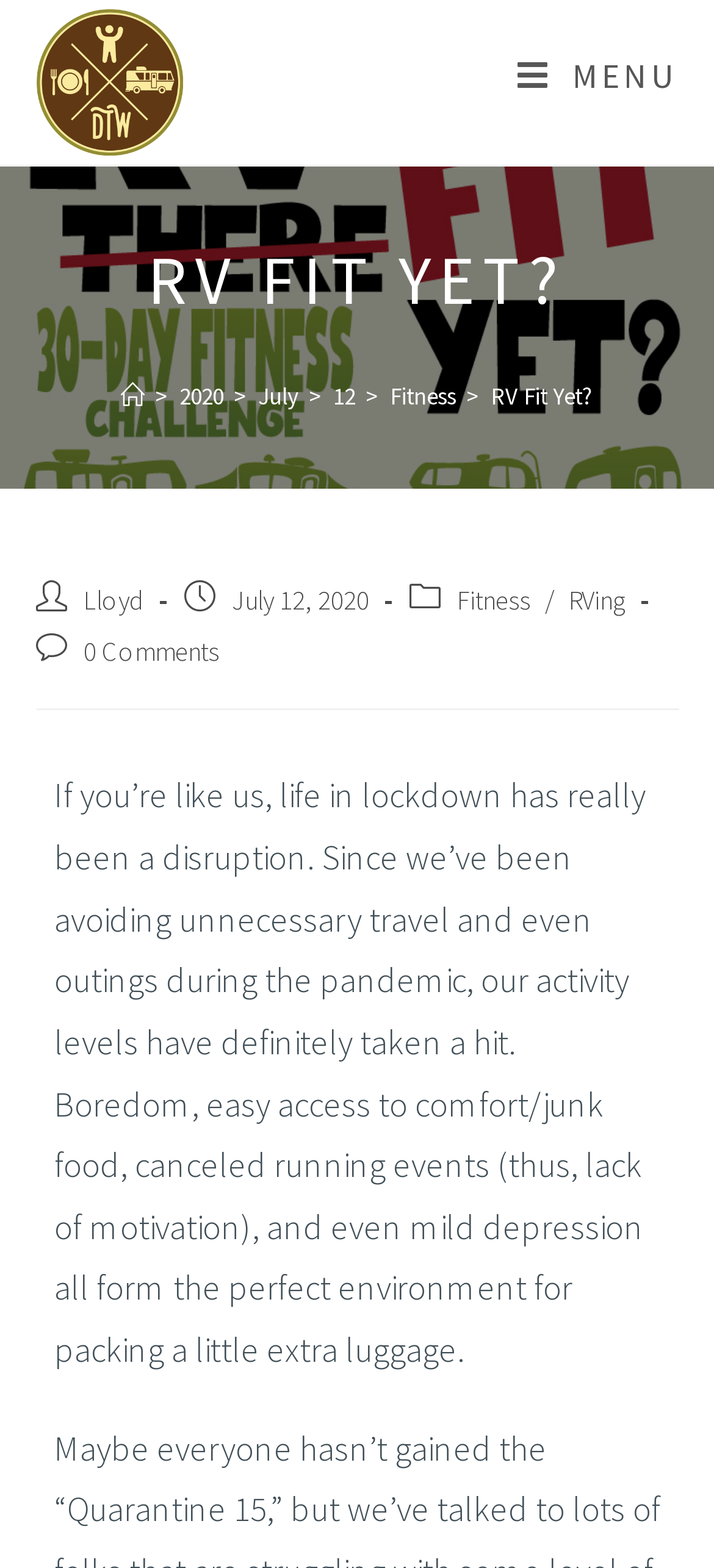Determine the bounding box coordinates for the UI element with the following description: "RV Fit Yet?". The coordinates should be four float numbers between 0 and 1, represented as [left, top, right, bottom].

[0.687, 0.243, 0.831, 0.263]